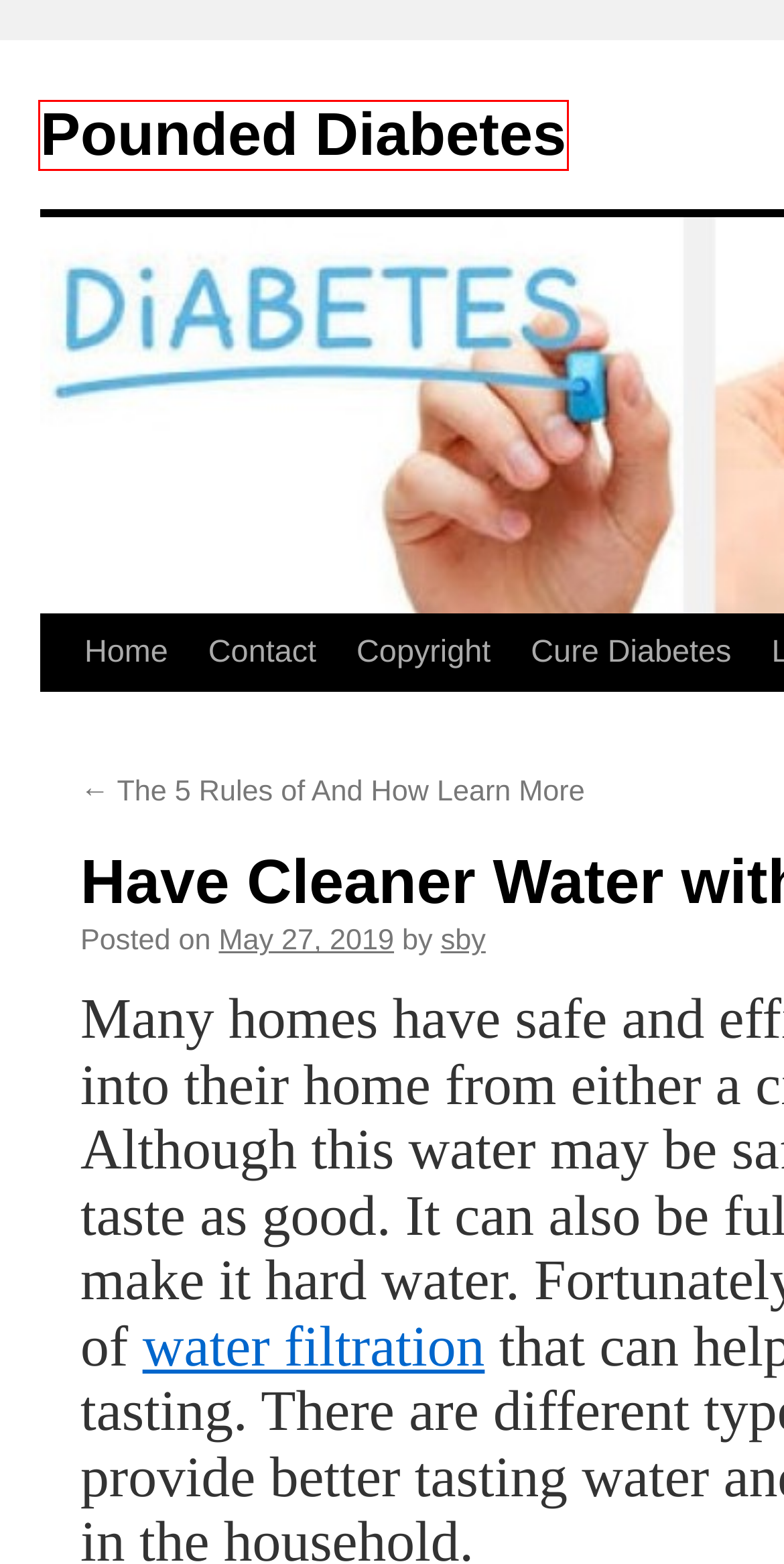Review the screenshot of a webpage that includes a red bounding box. Choose the most suitable webpage description that matches the new webpage after clicking the element within the red bounding box. Here are the candidates:
A. Copyright | Pounded Diabetes
B. Contact | Pounded Diabetes
C. sby | Pounded Diabetes
D. Legal | Pounded Diabetes
E. Hand Water Pumps: A Guide • Insteading
F. Cure Diabetes | Pounded Diabetes
G. Critical Items Every person Ought to Know About Diabetic issues | Pounded Diabetes
H. Pounded Diabetes | Herbal Ink Health

H